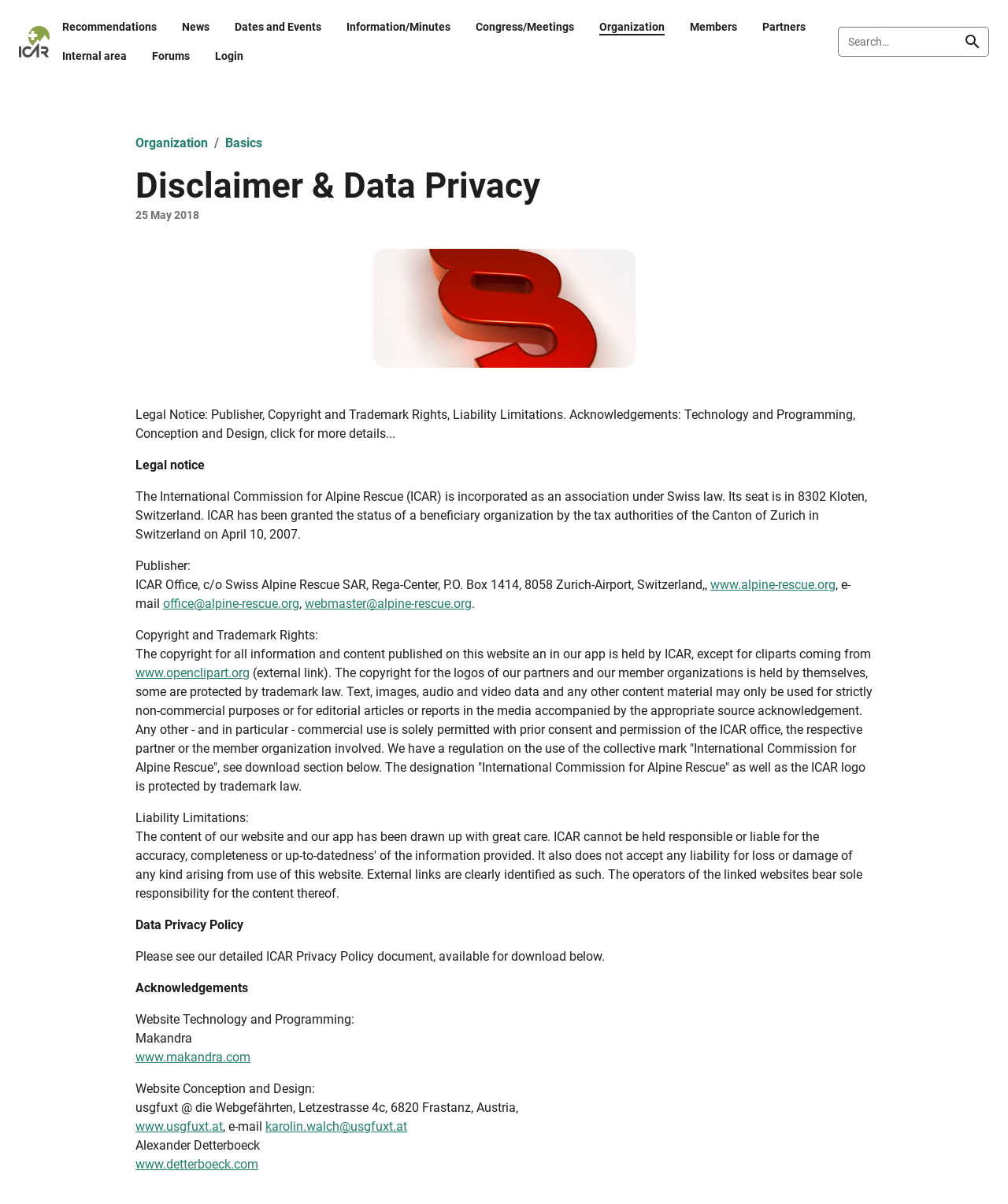Please find the bounding box coordinates for the clickable element needed to perform this instruction: "Click the 'Recommendations' link".

[0.05, 0.01, 0.168, 0.035]